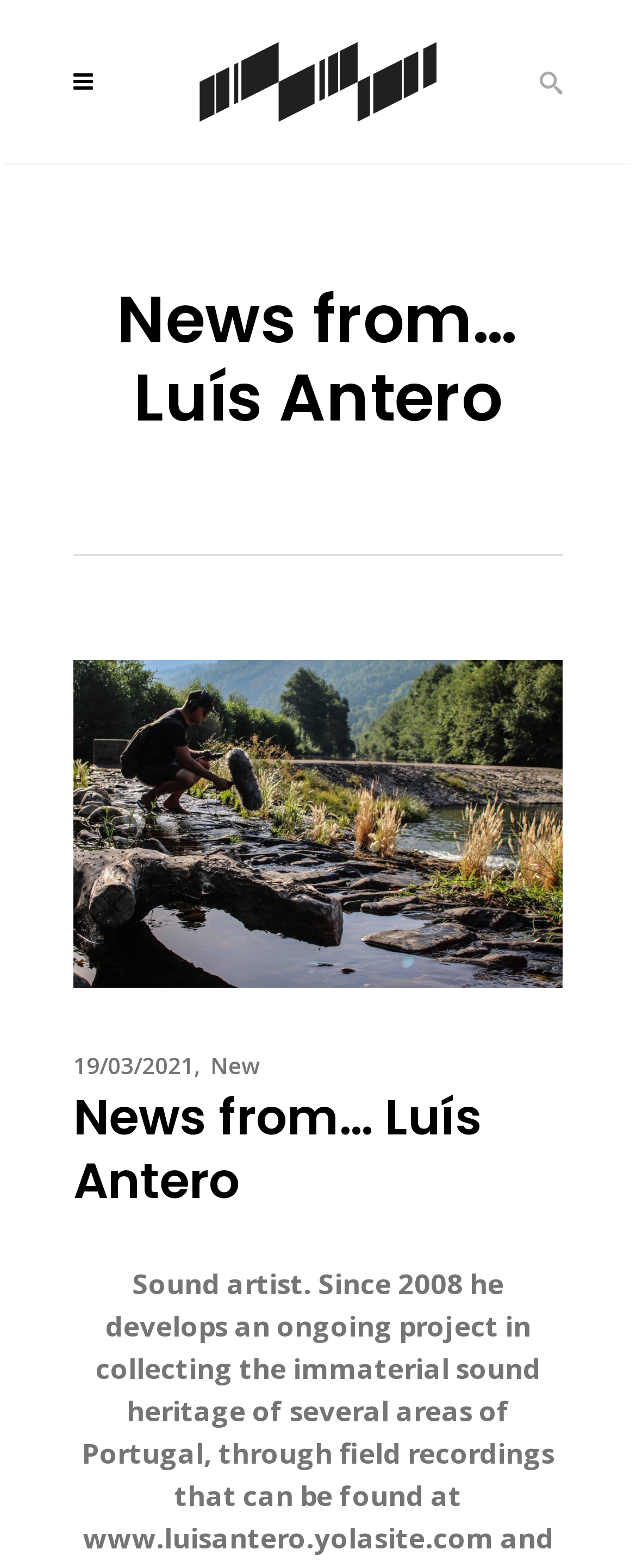How many logos are present on the webpage?
Provide a detailed answer to the question, using the image to inform your response.

I found two logo elements on the webpage, one is an image with the description 'mobile logo' and the other is a link with the text ''. They are located at the top of the webpage.